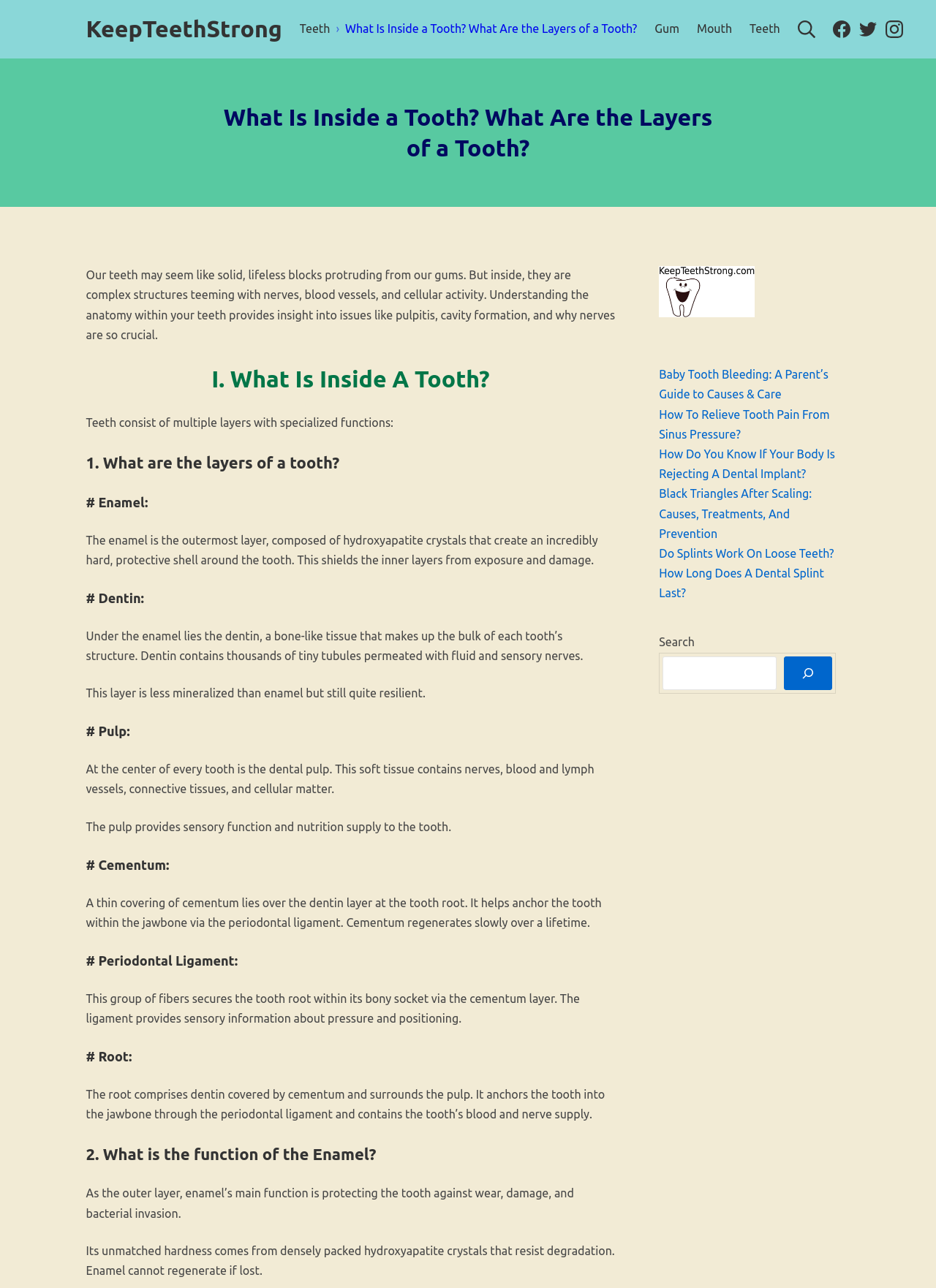Determine the primary headline of the webpage.

What Is Inside a Tooth? What Are the Layers of a Tooth?